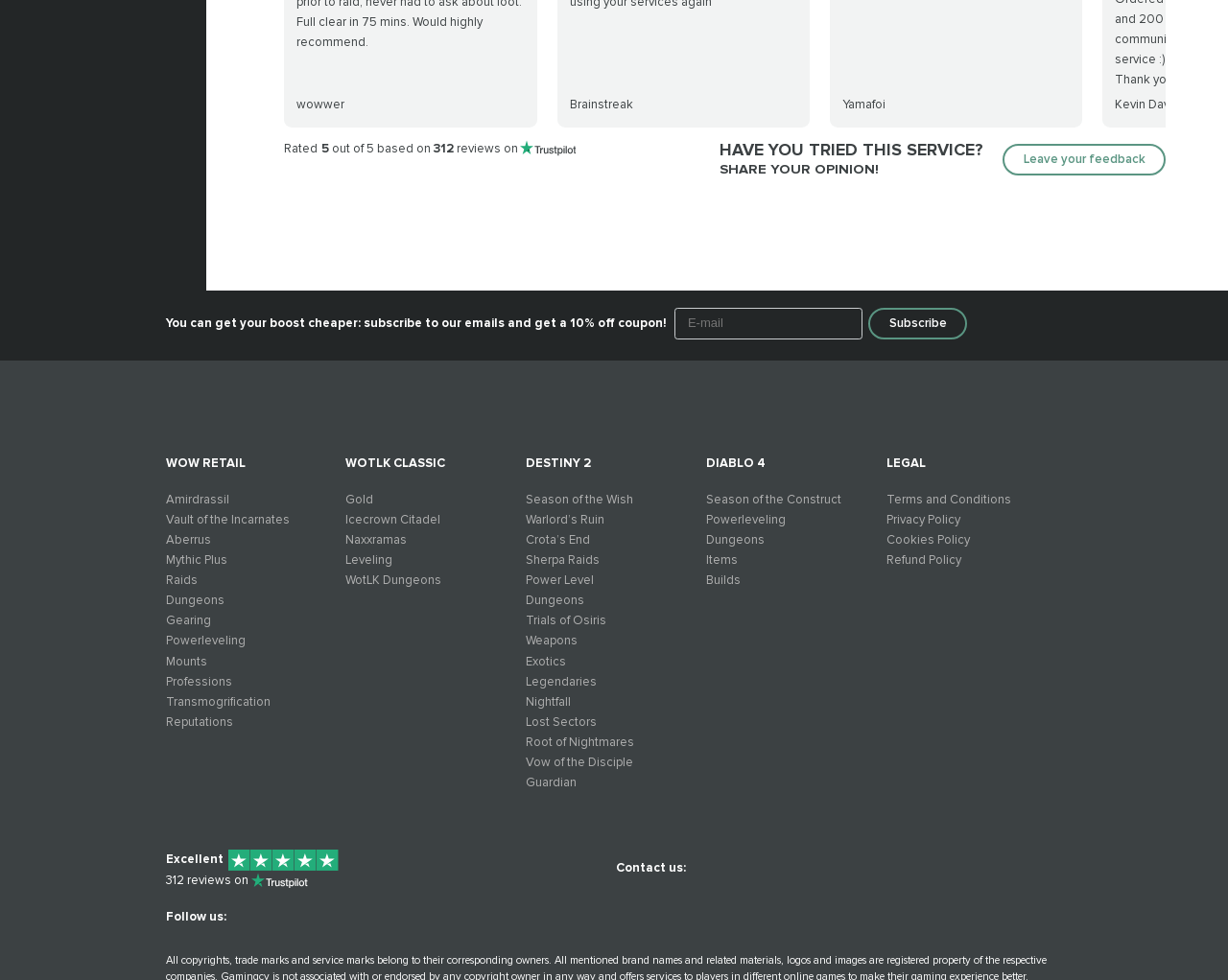Answer the following in one word or a short phrase: 
How can users get a discount on the service?

Subscribe to emails